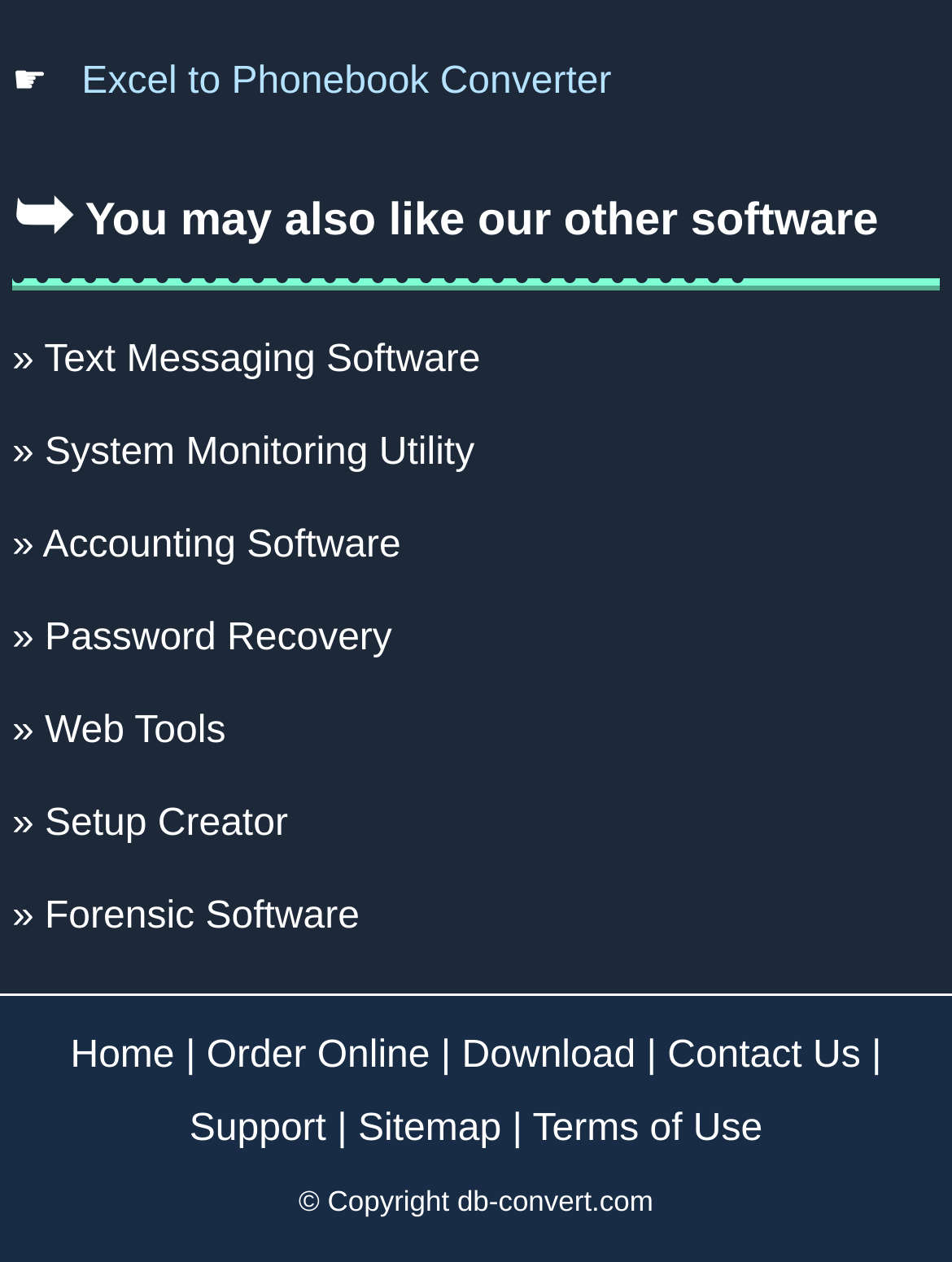Give a concise answer using one word or a phrase to the following question:
What is the last link in the footer section?

Terms of Use